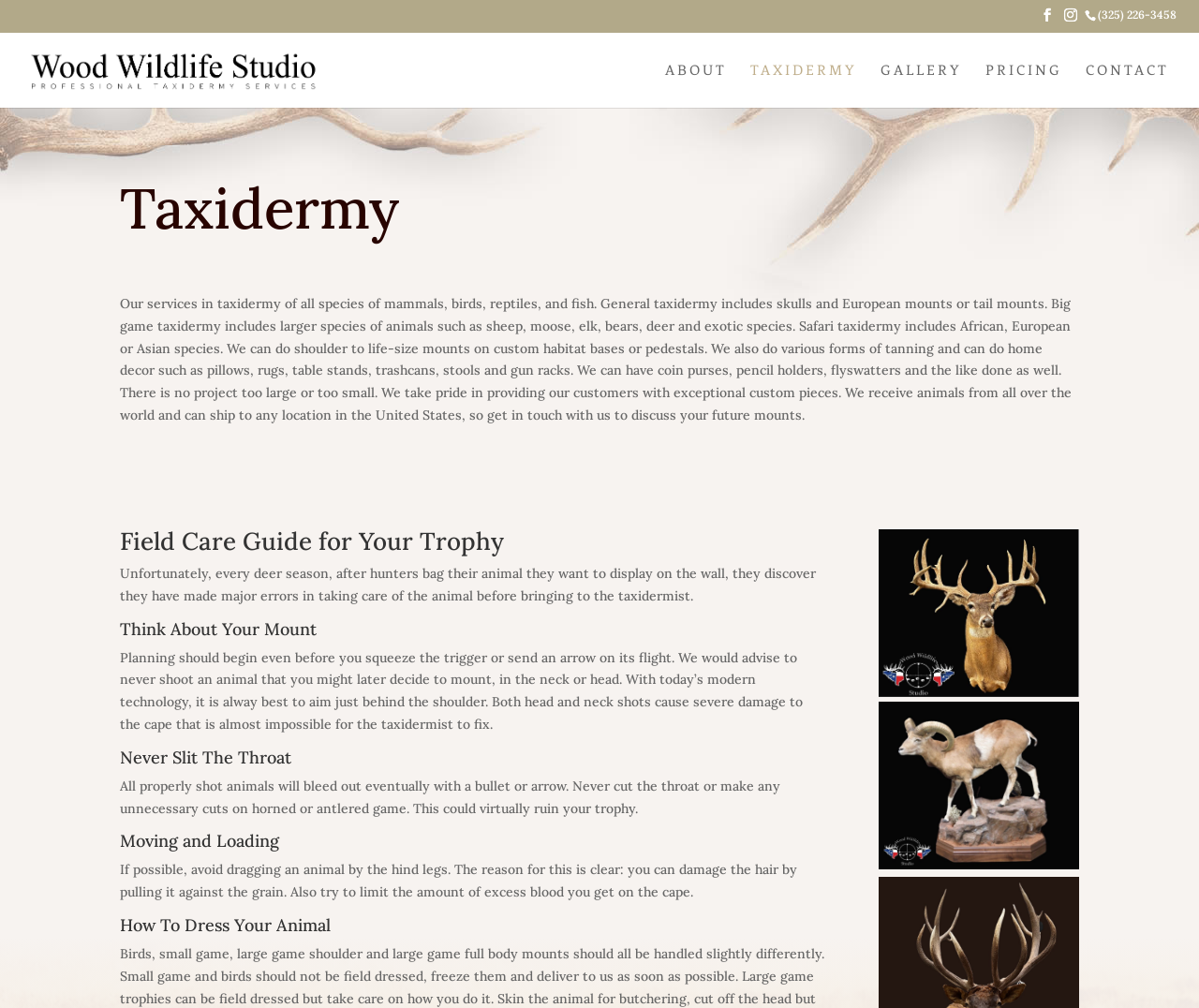Determine the bounding box coordinates for the UI element with the following description: "alt="Wood Wildlife Studios"". The coordinates should be four float numbers between 0 and 1, represented as [left, top, right, bottom].

[0.026, 0.061, 0.325, 0.075]